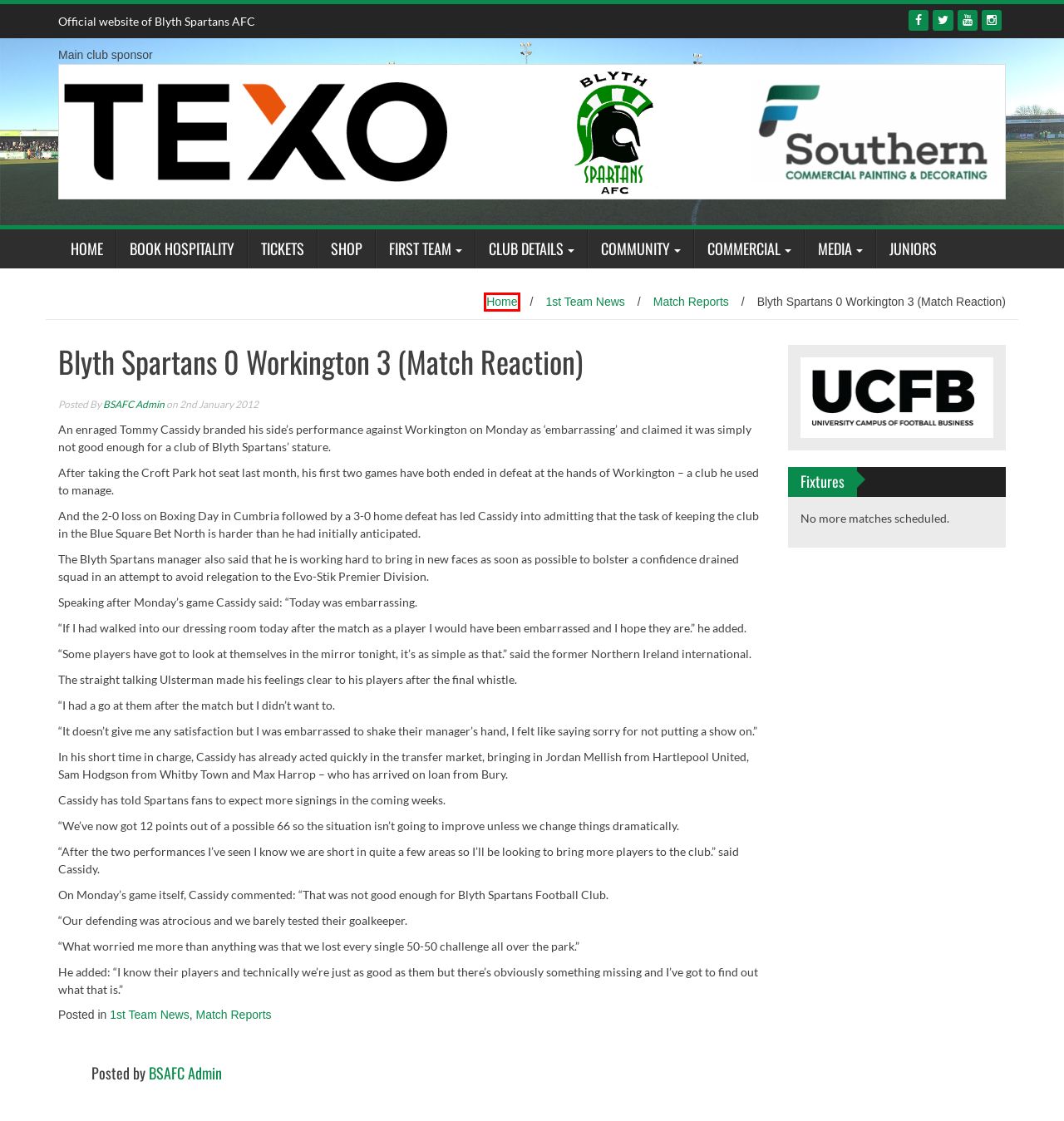You are given a screenshot of a webpage with a red rectangle bounding box. Choose the best webpage description that matches the new webpage after clicking the element in the bounding box. Here are the candidates:
A. Club Details | Blyth Spartans AFC
B. 1st Team News Archives | Blyth Spartans AFC
C. Match Tickets | Blyth Spartans AFC Tickets
D. Blyth Spartans AFC | Official website for Blyth Spartans AFC
E. First Team | Blyth Spartans AFC
F. Media | Blyth Spartans AFC
G. BSAFC Admin, Author at Blyth Spartans AFC
H. Commercial Opportunities | Blyth Spartans AFC

D